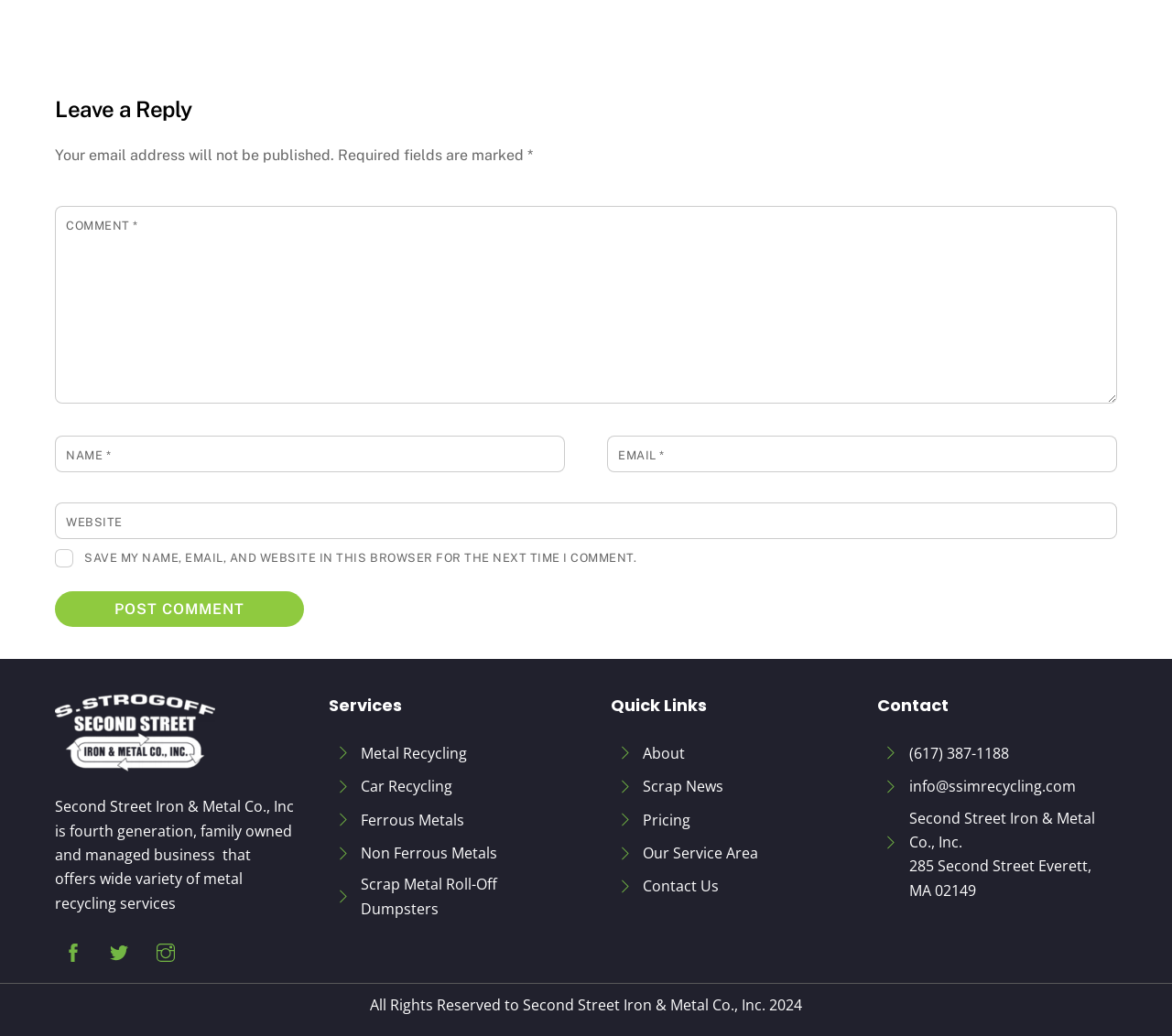Determine the bounding box coordinates of the clickable element necessary to fulfill the instruction: "Visit Metal Recycling". Provide the coordinates as four float numbers within the 0 to 1 range, i.e., [left, top, right, bottom].

[0.281, 0.714, 0.406, 0.74]